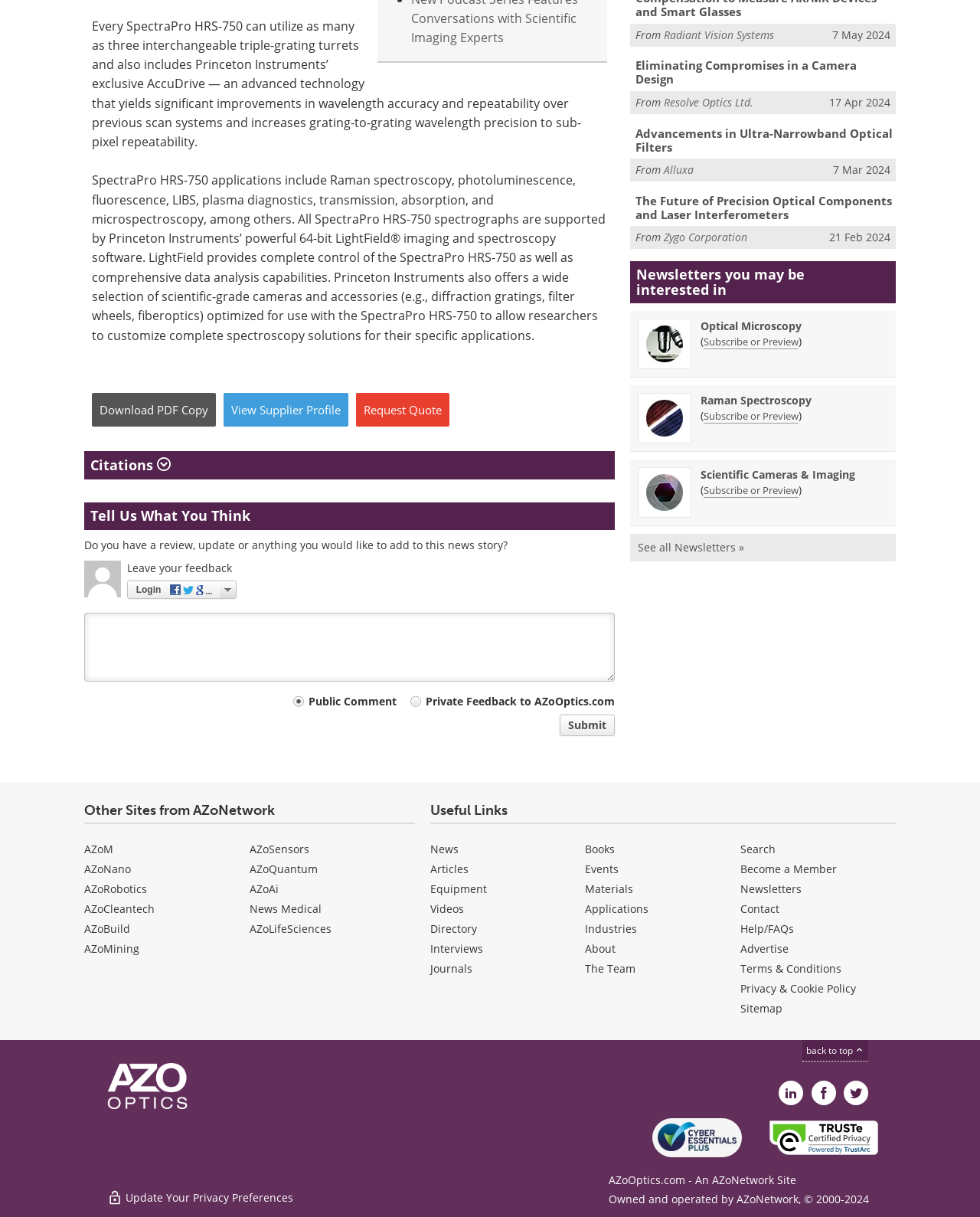Find the bounding box coordinates of the clickable element required to execute the following instruction: "View Supplier Profile". Provide the coordinates as four float numbers between 0 and 1, i.e., [left, top, right, bottom].

[0.228, 0.323, 0.355, 0.351]